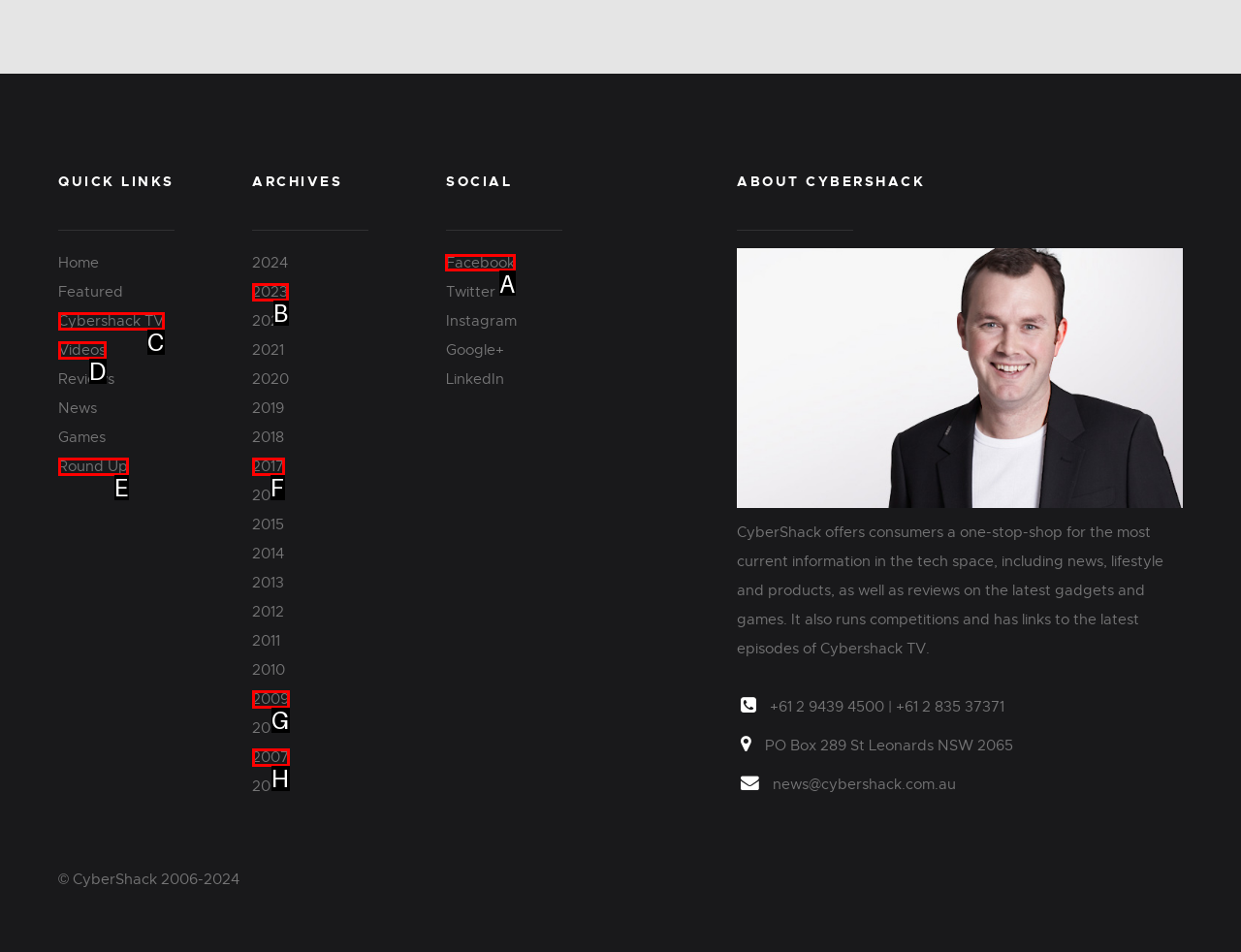To complete the instruction: Follow on Facebook, which HTML element should be clicked?
Respond with the option's letter from the provided choices.

A